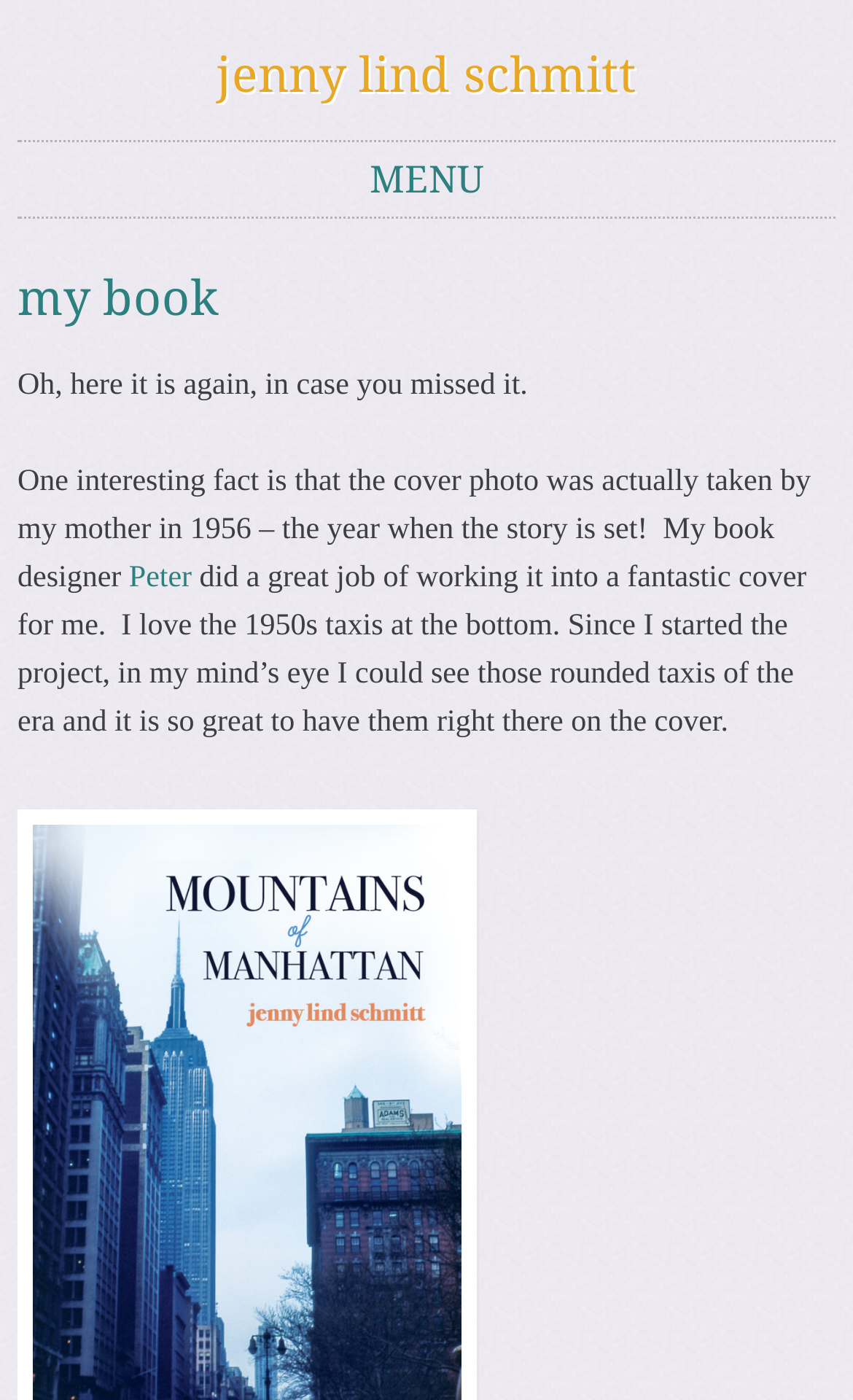Determine the bounding box coordinates of the UI element described below. Use the format (top-left x, top-left y, bottom-right x, bottom-right y) with floating point numbers between 0 and 1: Peter

[0.151, 0.401, 0.225, 0.425]